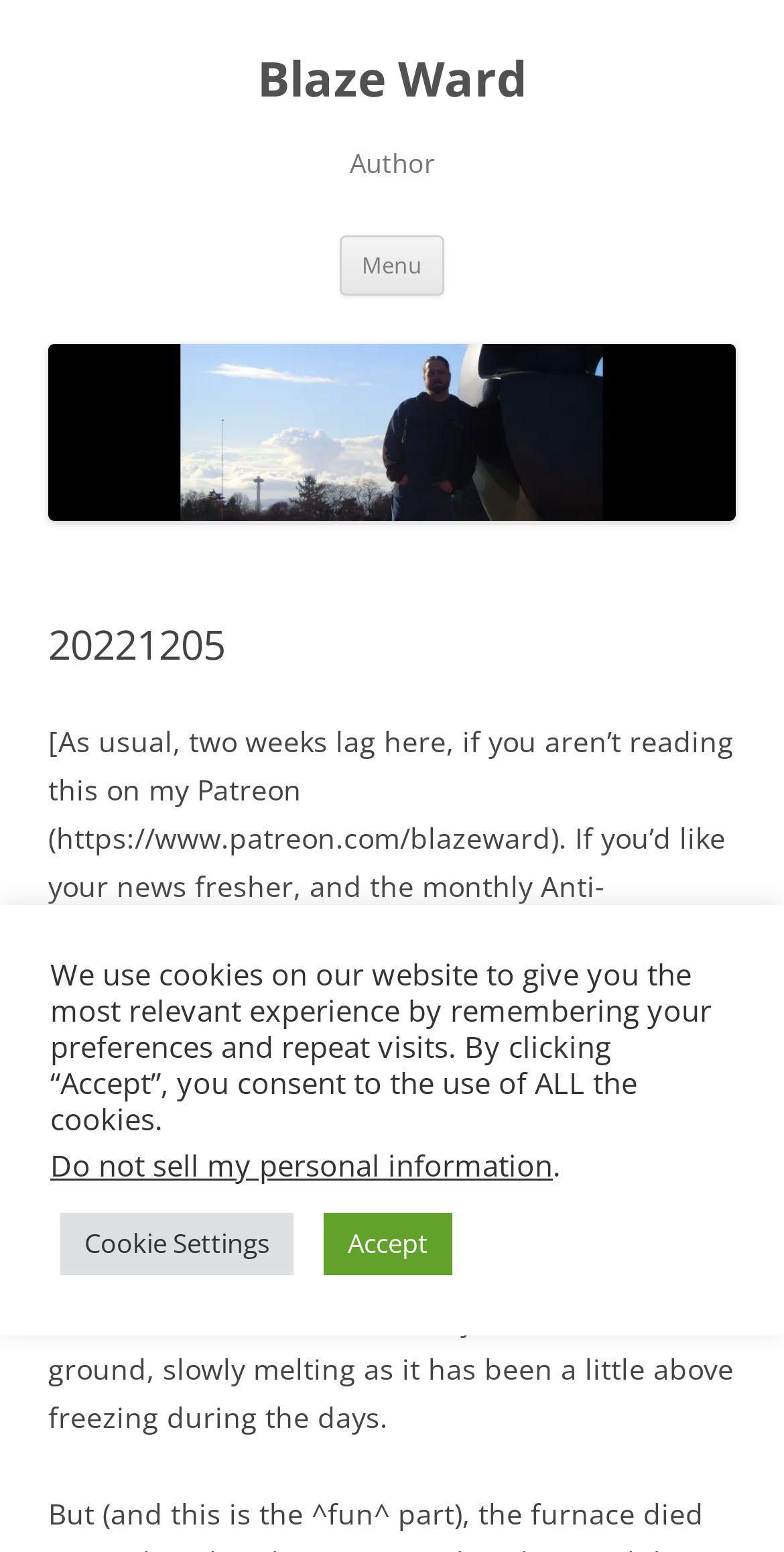What is the author's current view while writing?
Please look at the screenshot and answer in one word or a short phrase.

Out the window at the wife's barn